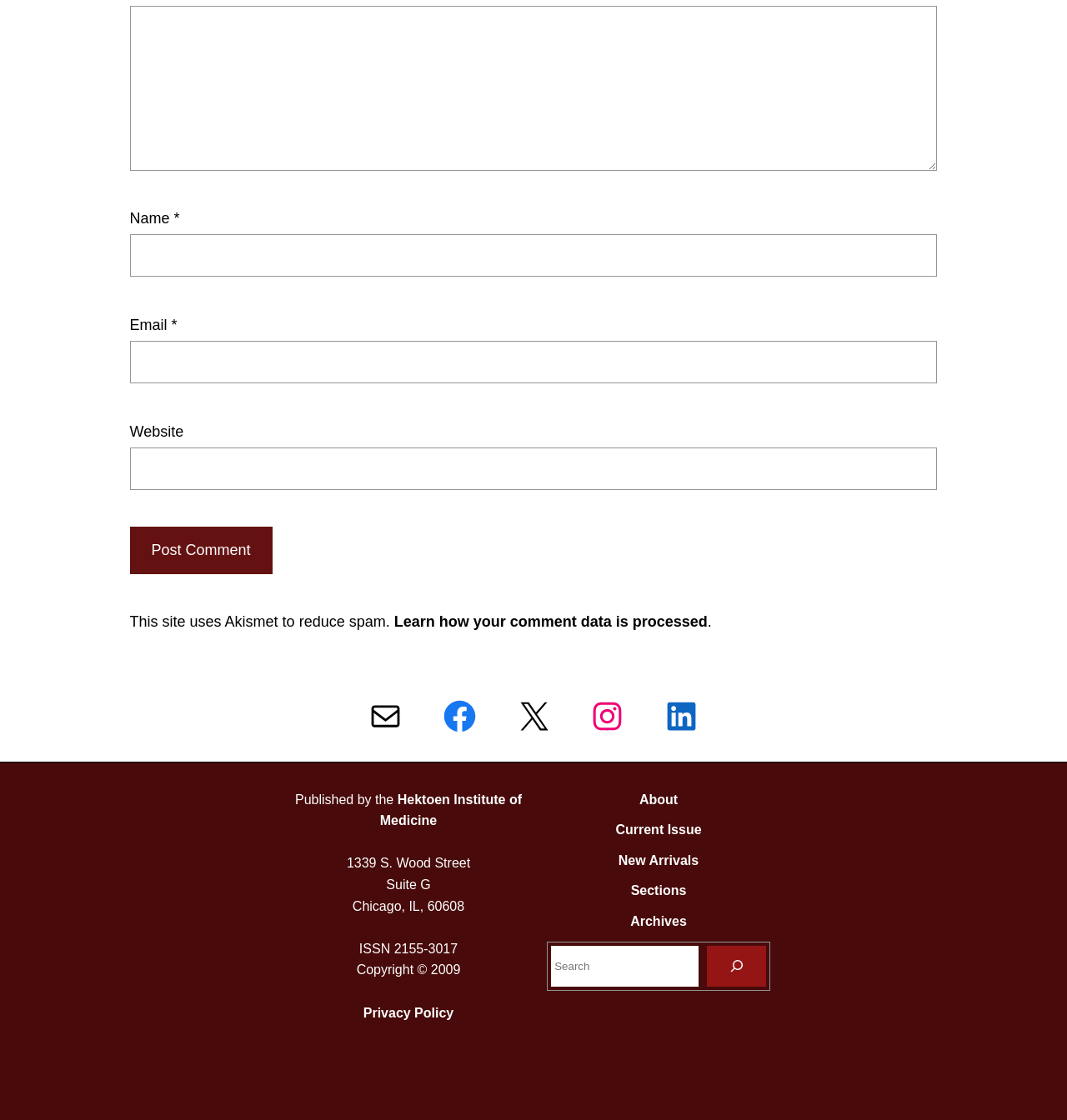Based on the element description parent_node: Email * aria-describedby="email-notes" name="email", identify the bounding box coordinates for the UI element. The coordinates should be in the format (top-left x, top-left y, bottom-right x, bottom-right y) and within the 0 to 1 range.

[0.122, 0.305, 0.878, 0.342]